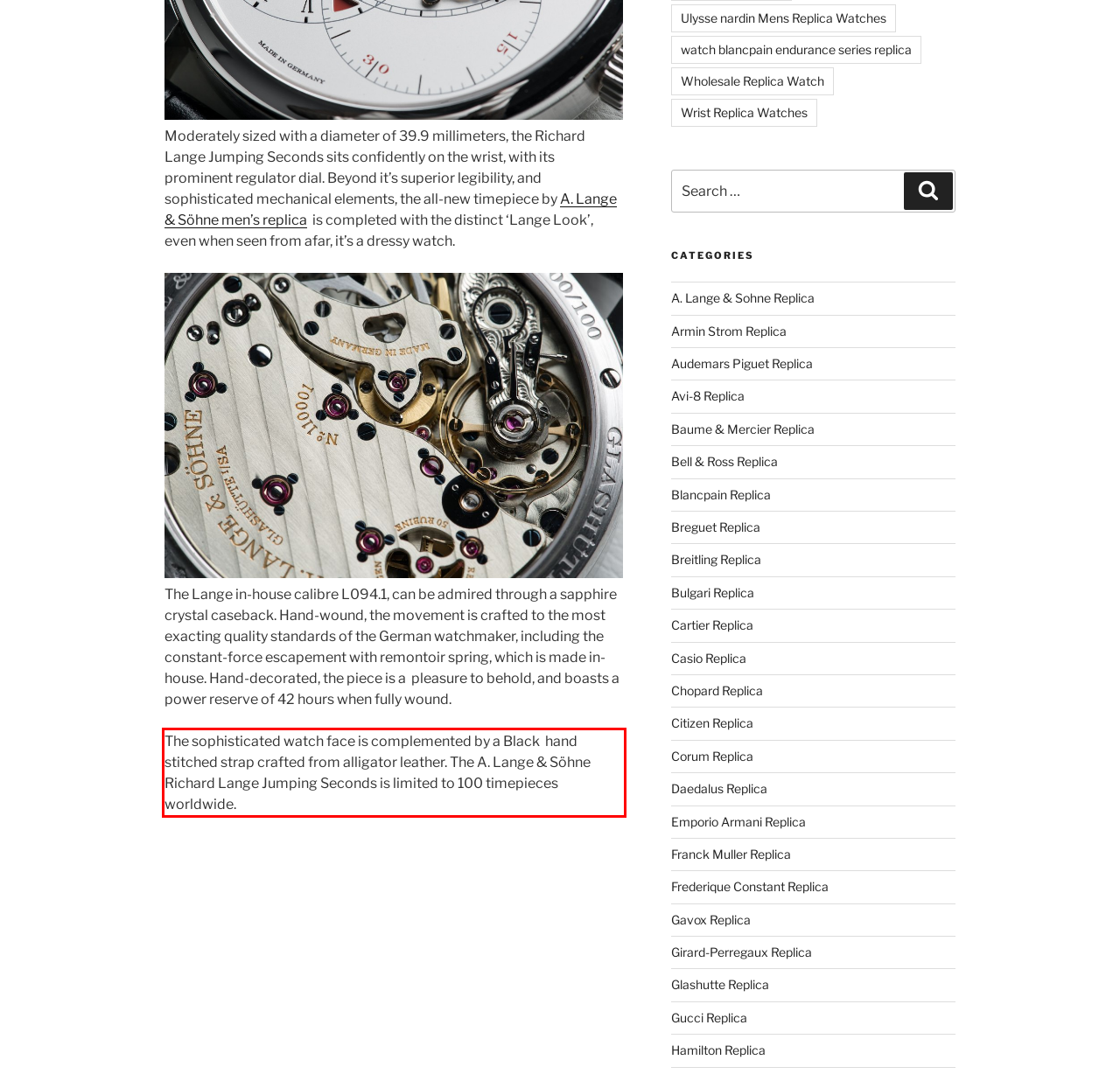Perform OCR on the text inside the red-bordered box in the provided screenshot and output the content.

The sophisticated watch face is complemented by a Black hand stitched strap crafted from alligator leather. The A. Lange & Söhne Richard Lange Jumping Seconds is limited to 100 timepieces worldwide.